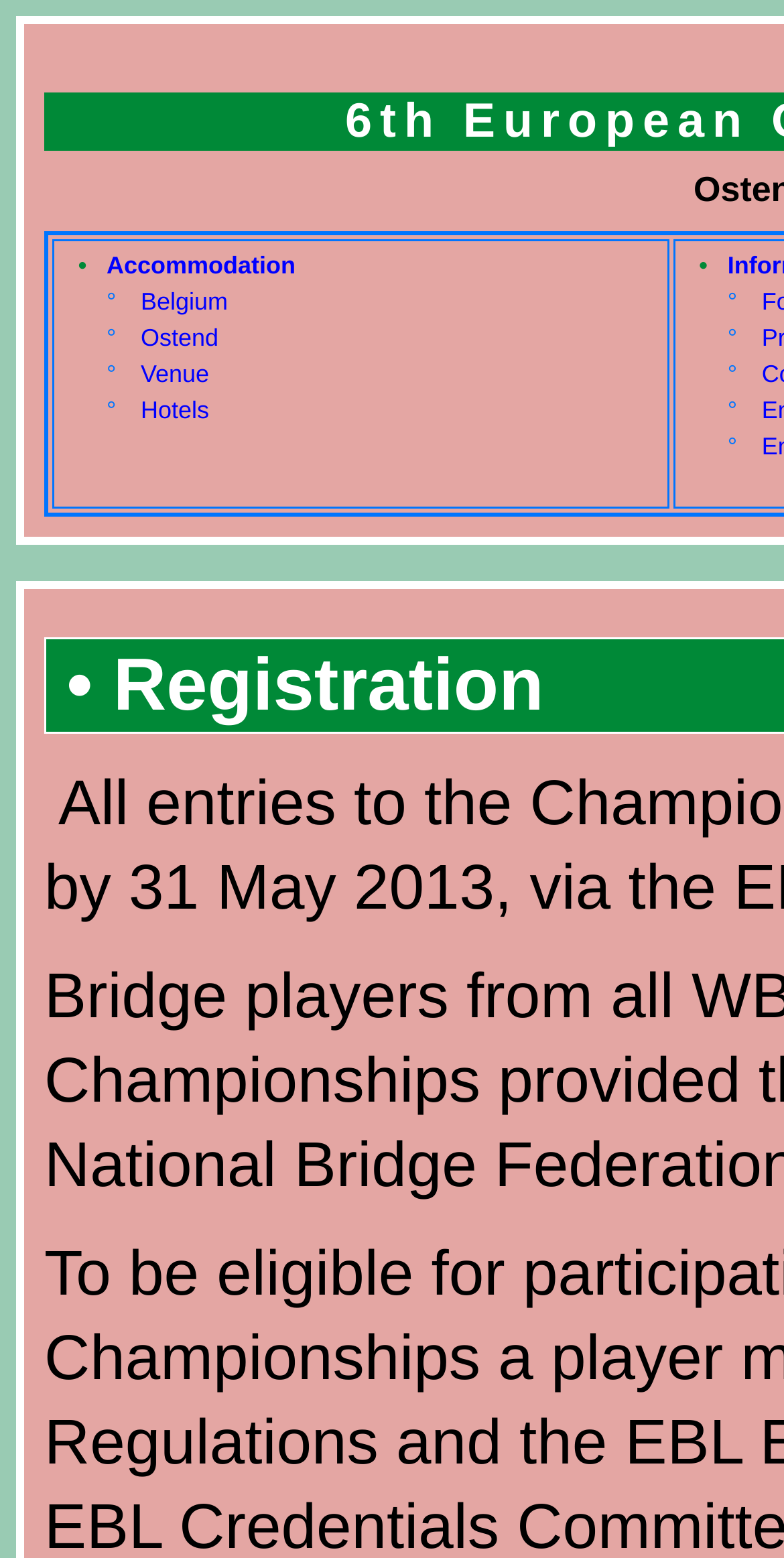Use a single word or phrase to answer this question: 
What is the first item in the list?

Accommodation